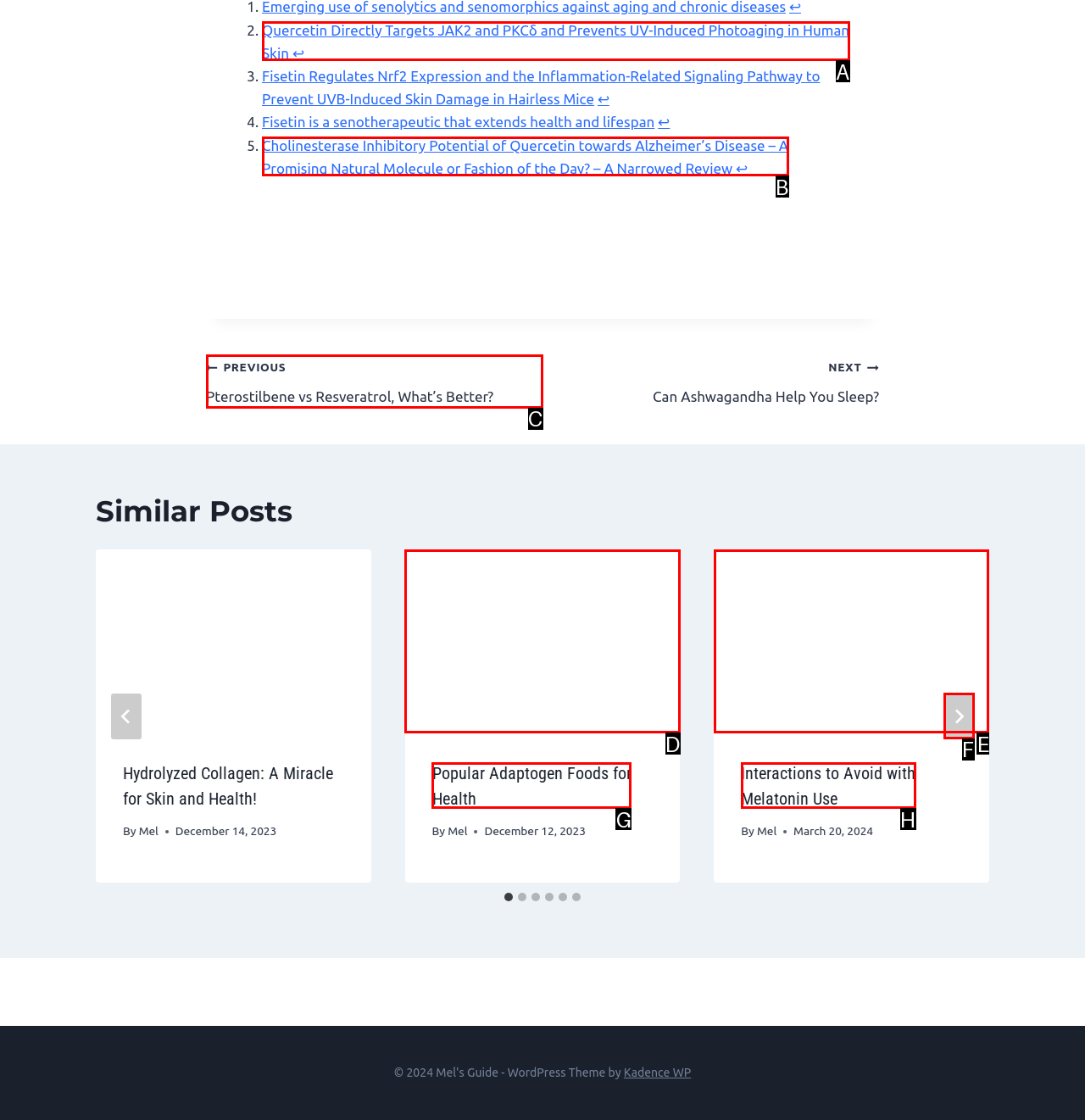From the given choices, determine which HTML element matches the description: Popular Adaptogen Foods for Health. Reply with the appropriate letter.

G